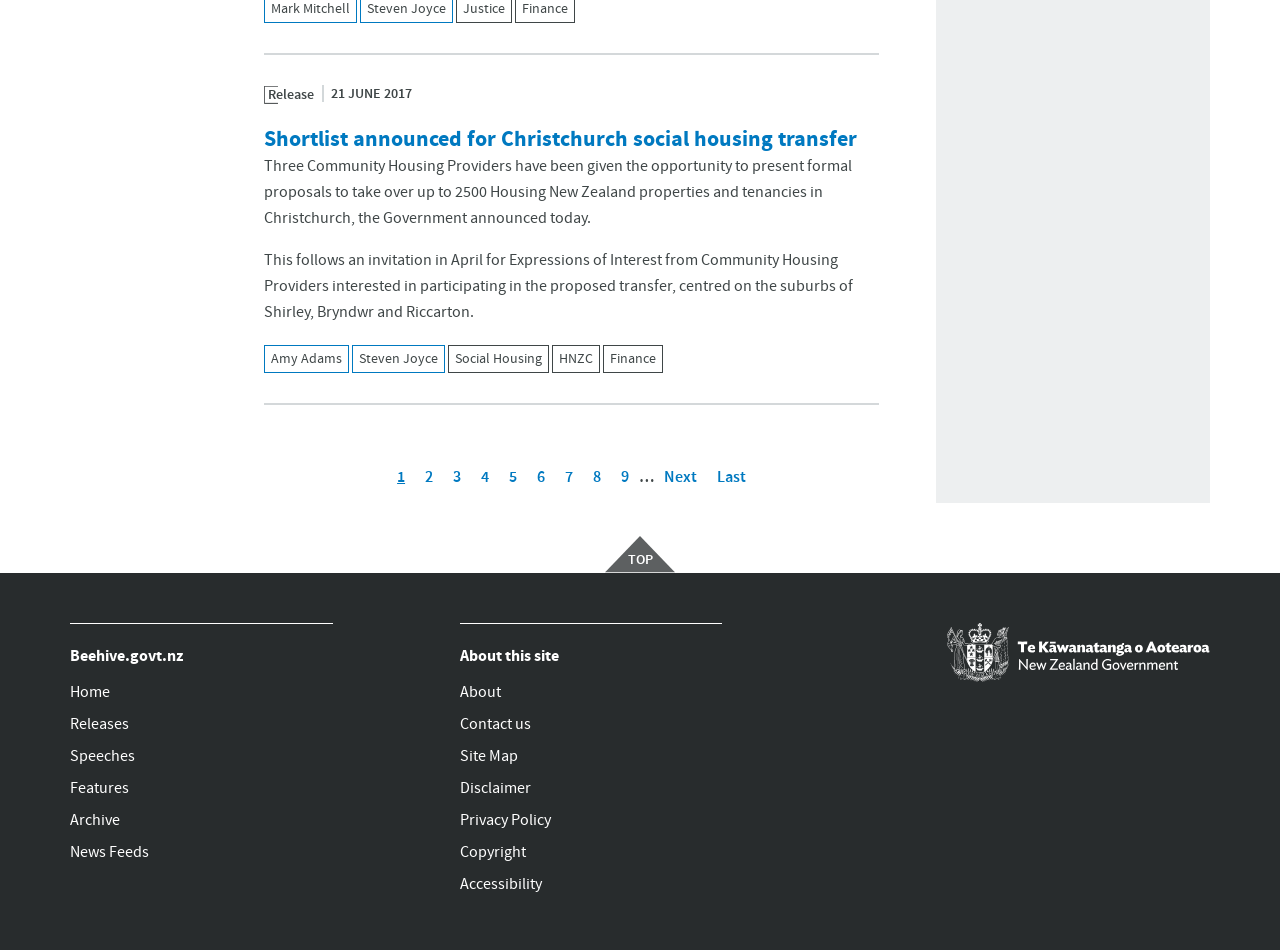What is the topic of the article?
Please provide a detailed and comprehensive answer to the question.

The topic of the article can be inferred from the text 'Shortlist announced for Christchurch social housing transfer' which is a heading on the webpage, and also from the text 'Social Housing' which is a static text element on the webpage.